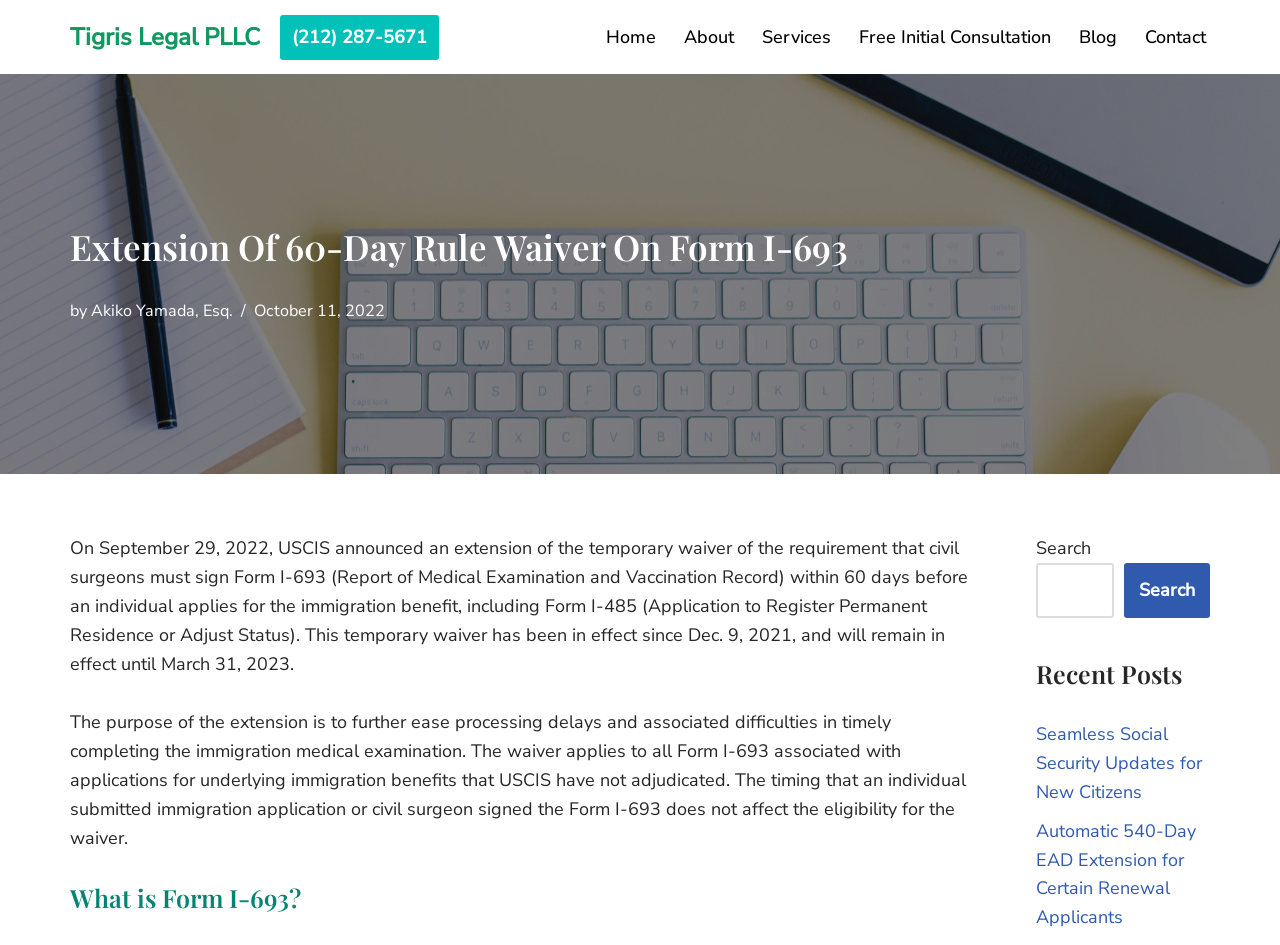Provide the bounding box coordinates of the HTML element described by the text: "Editorial features".

None